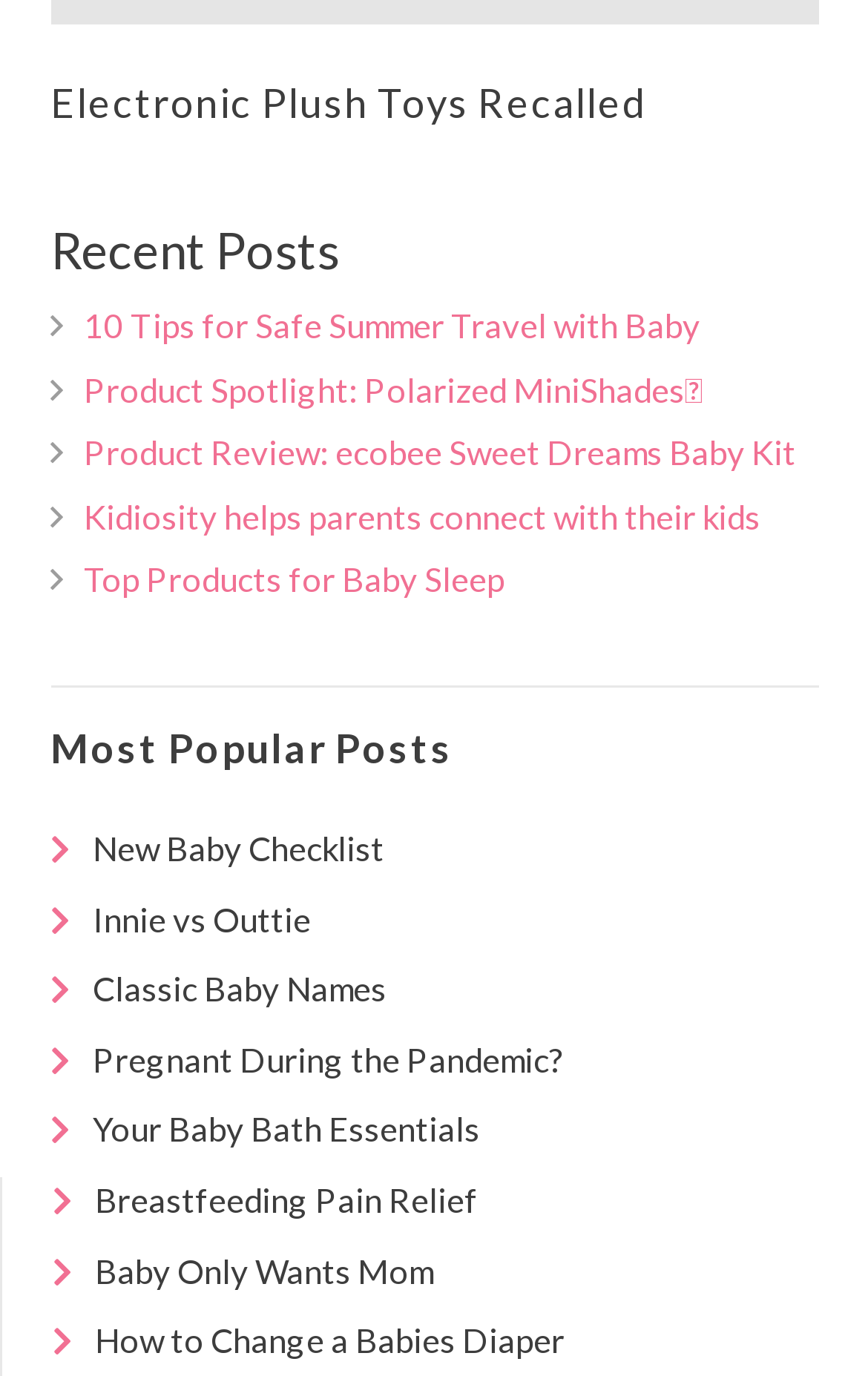Please examine the image and provide a detailed answer to the question: How many links are under 'Recent Posts'?

Under the 'Recent Posts' heading, there are five link elements with text '10 Tips for Safe Summer Travel with Baby', 'Product Spotlight: Polarized MiniShades', 'Product Review: ecobee Sweet Dreams Baby Kit', 'Kidiosity helps parents connect with their kids', and 'Top Products for Baby Sleep'.